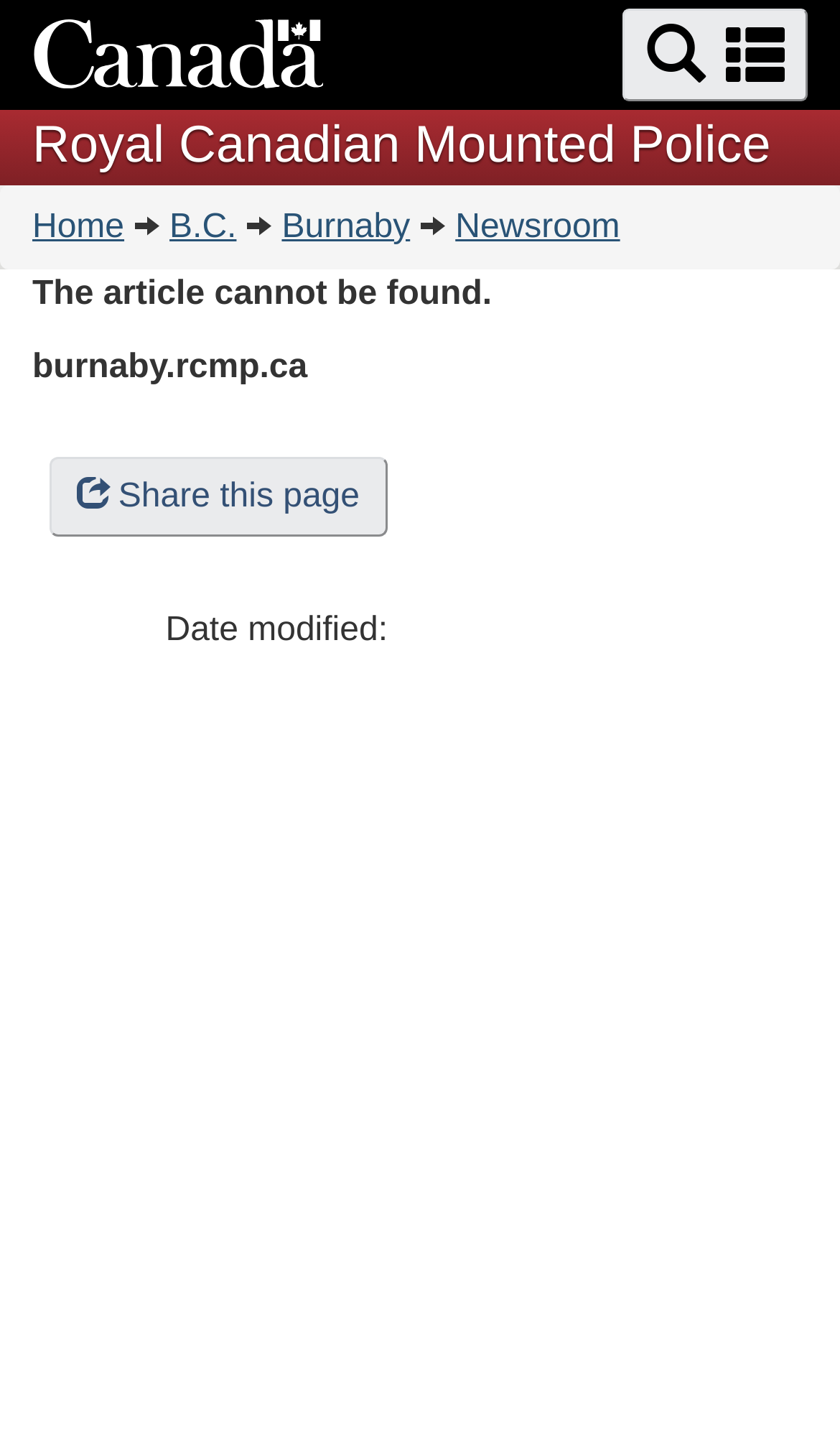Determine the bounding box for the UI element described here: "Royal Canadian Mounted Police".

[0.038, 0.082, 0.918, 0.122]